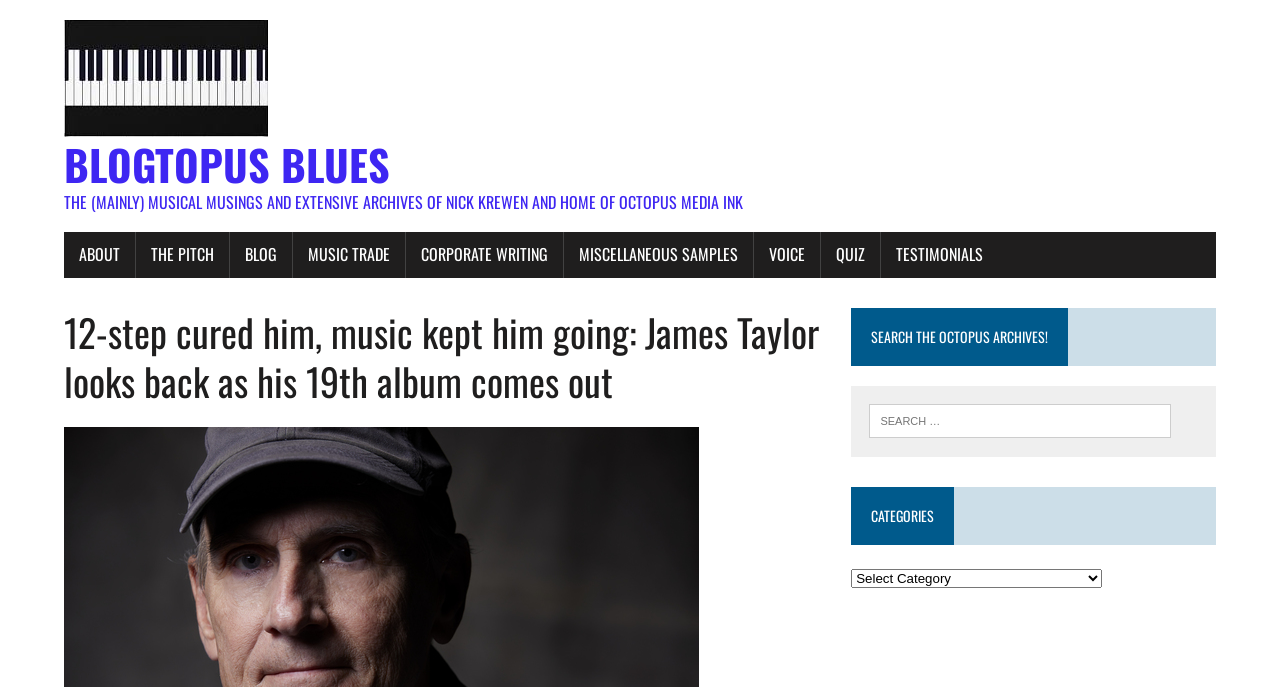Please identify the bounding box coordinates of the area that needs to be clicked to follow this instruction: "search the archives".

[0.665, 0.562, 0.95, 0.665]